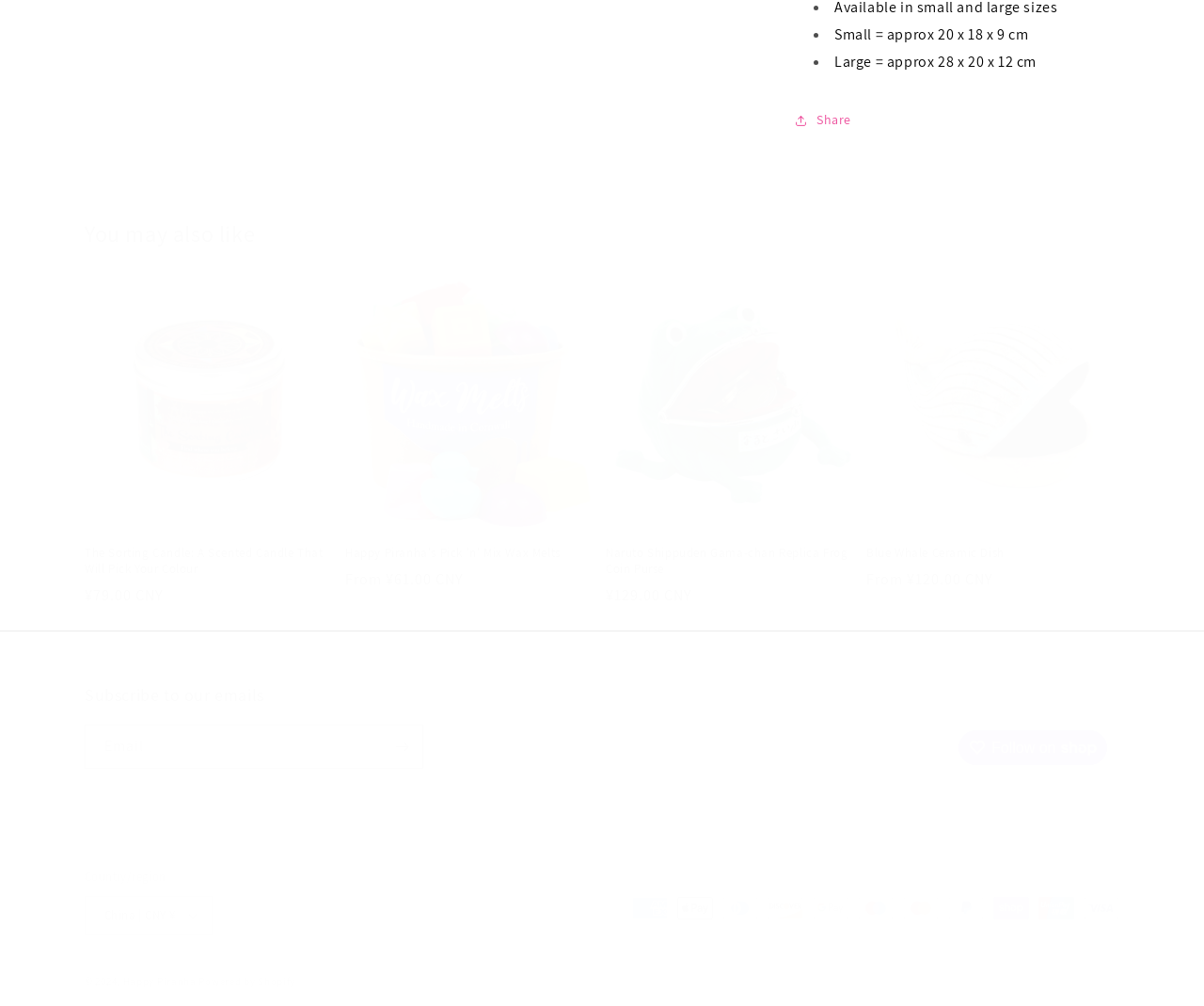What payment methods are accepted?
From the image, respond with a single word or phrase.

Multiple